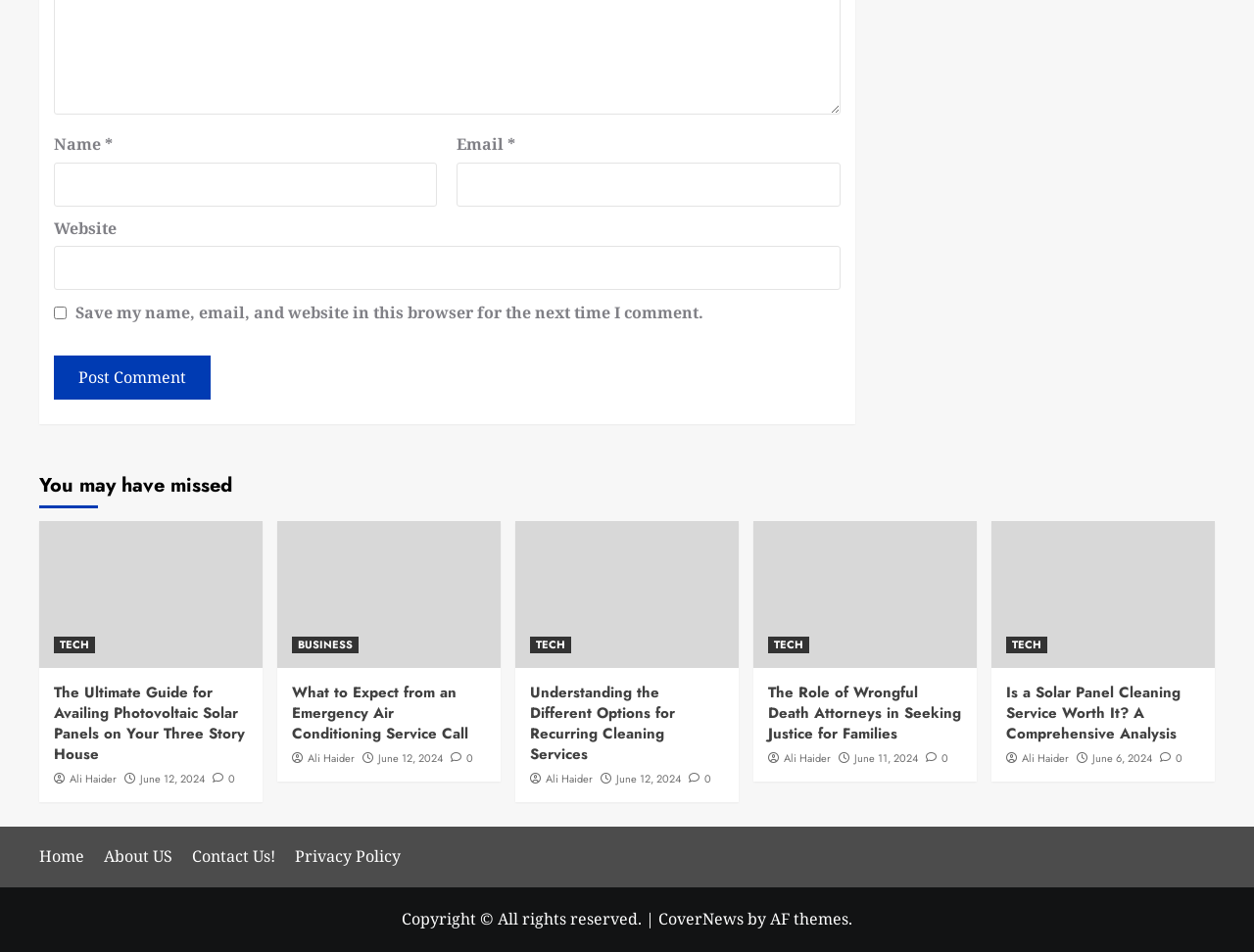What is the copyright information at the bottom of the page?
Using the information from the image, answer the question thoroughly.

The copyright information at the bottom of the page states 'Copyright © All rights reserved.' indicating that the website owner reserves all rights to the content.